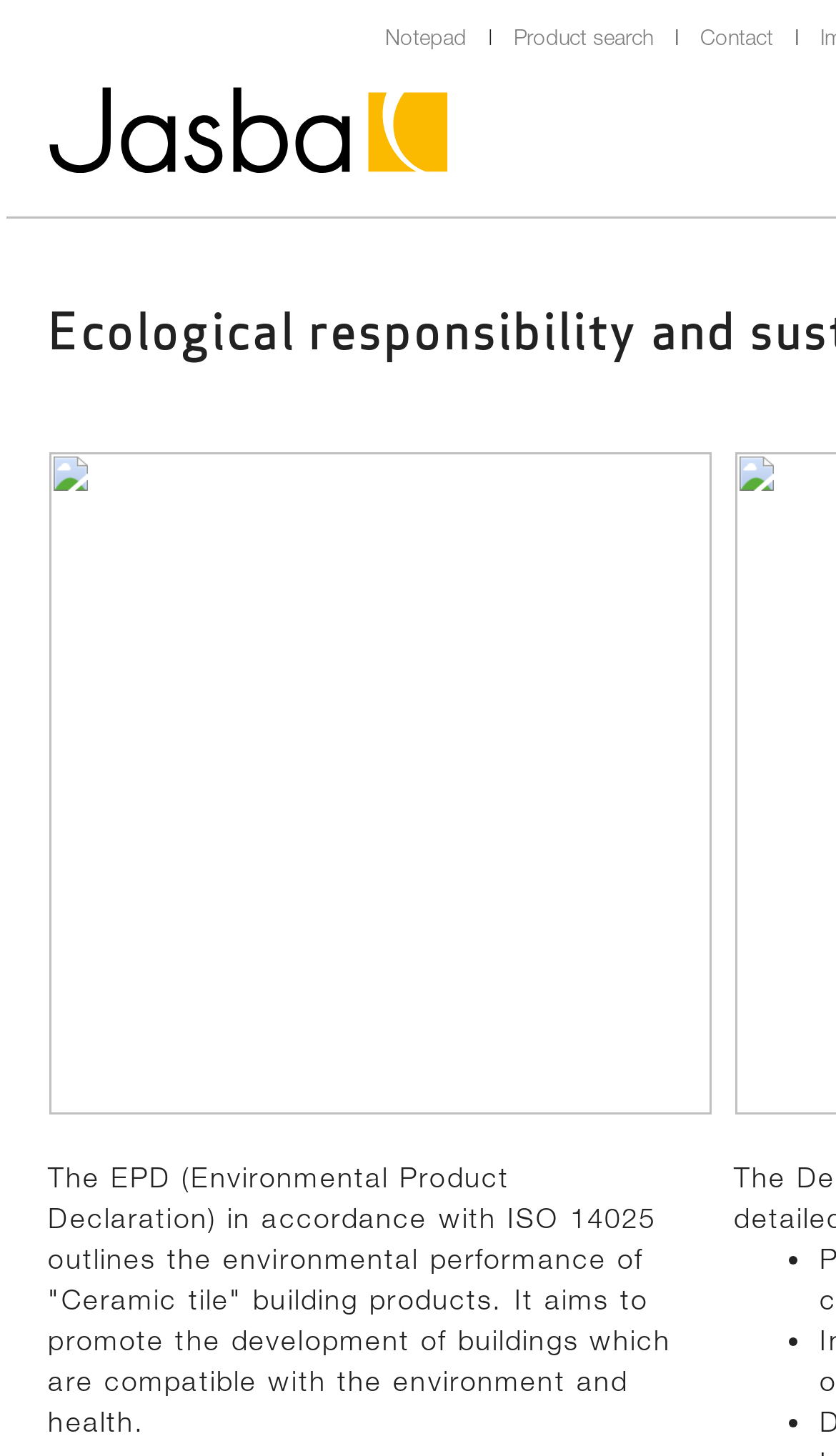Respond to the following question using a concise word or phrase: 
What is the theme of the webpage?

Ecological responsibility